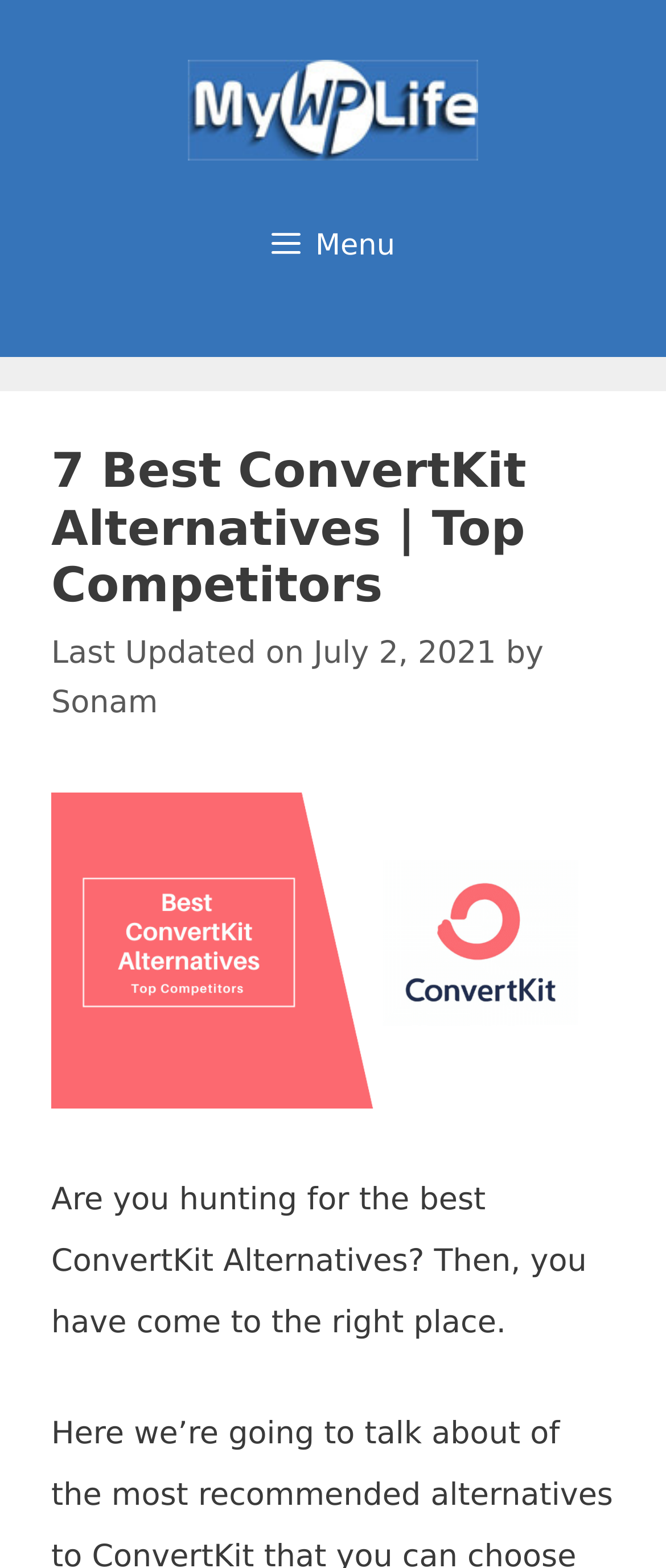Provide a brief response to the question using a single word or phrase: 
What is the name of the website?

MyWPLife